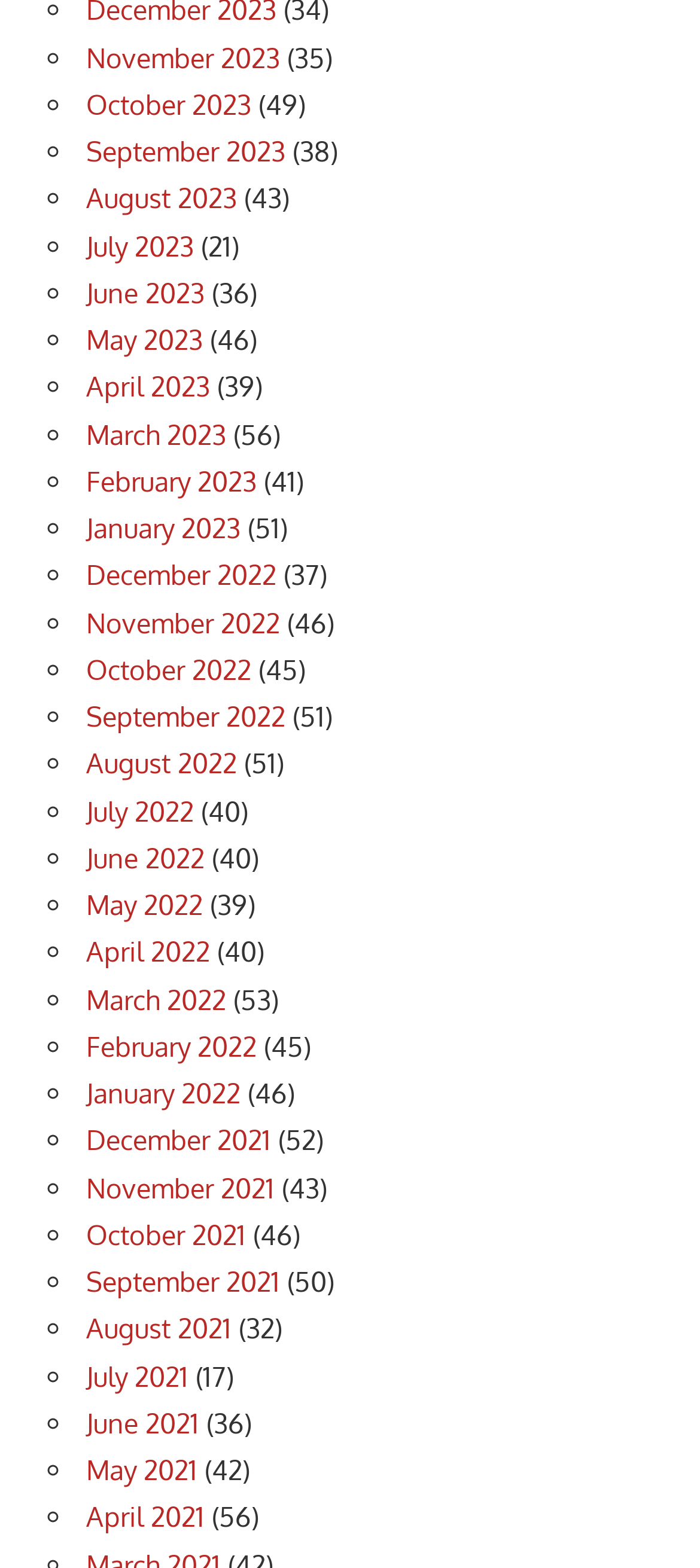Pinpoint the bounding box coordinates of the area that must be clicked to complete this instruction: "View indoor team building activities".

None